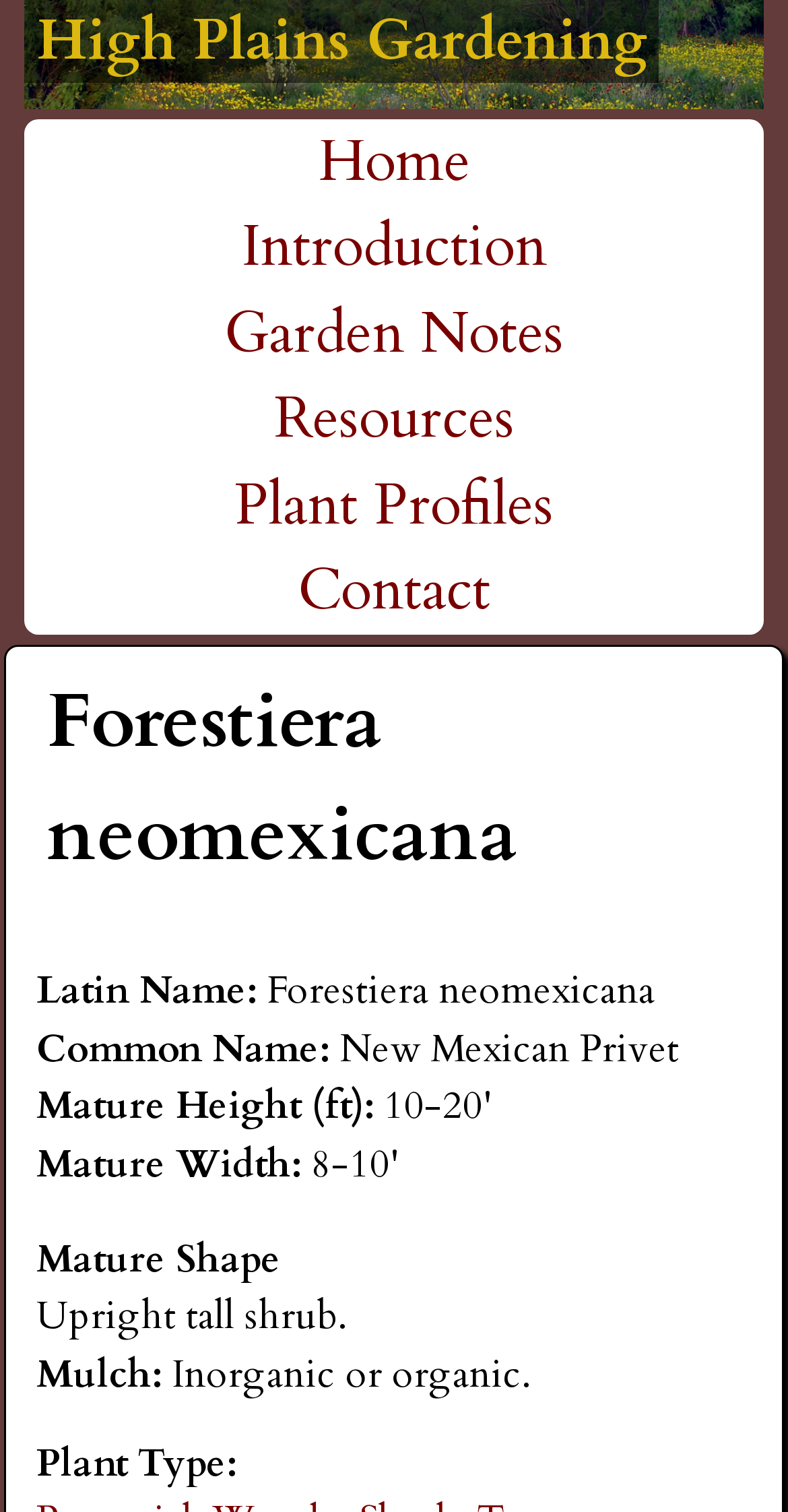Find and provide the bounding box coordinates for the UI element described with: "Plant Profiles".

[0.29, 0.304, 0.71, 0.363]